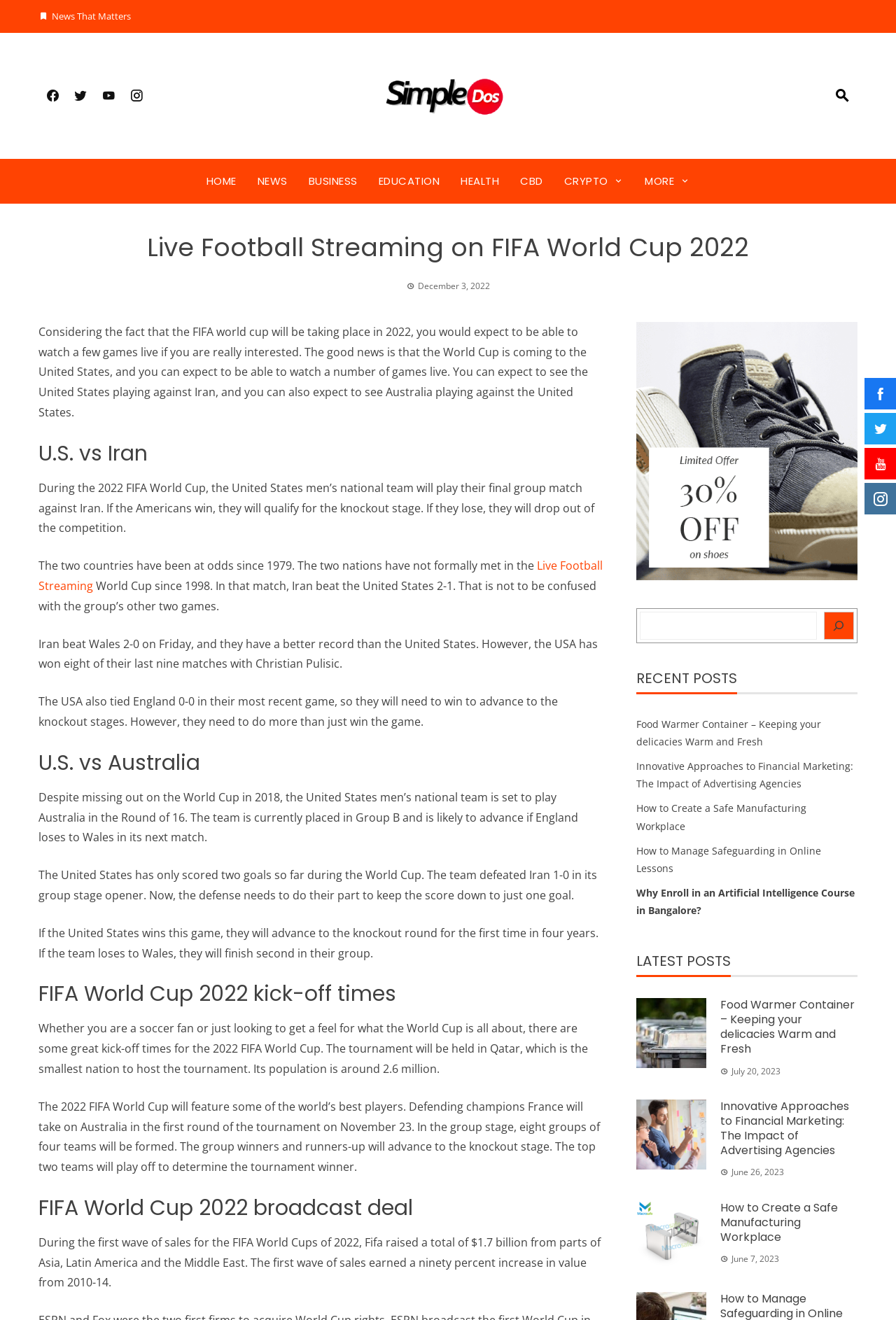Refer to the image and provide an in-depth answer to the question:
How many goals has the United States scored so far during the World Cup?

According to the webpage, the United States has only scored two goals so far during the World Cup. This information is mentioned in the section 'U.S. vs Australia'.